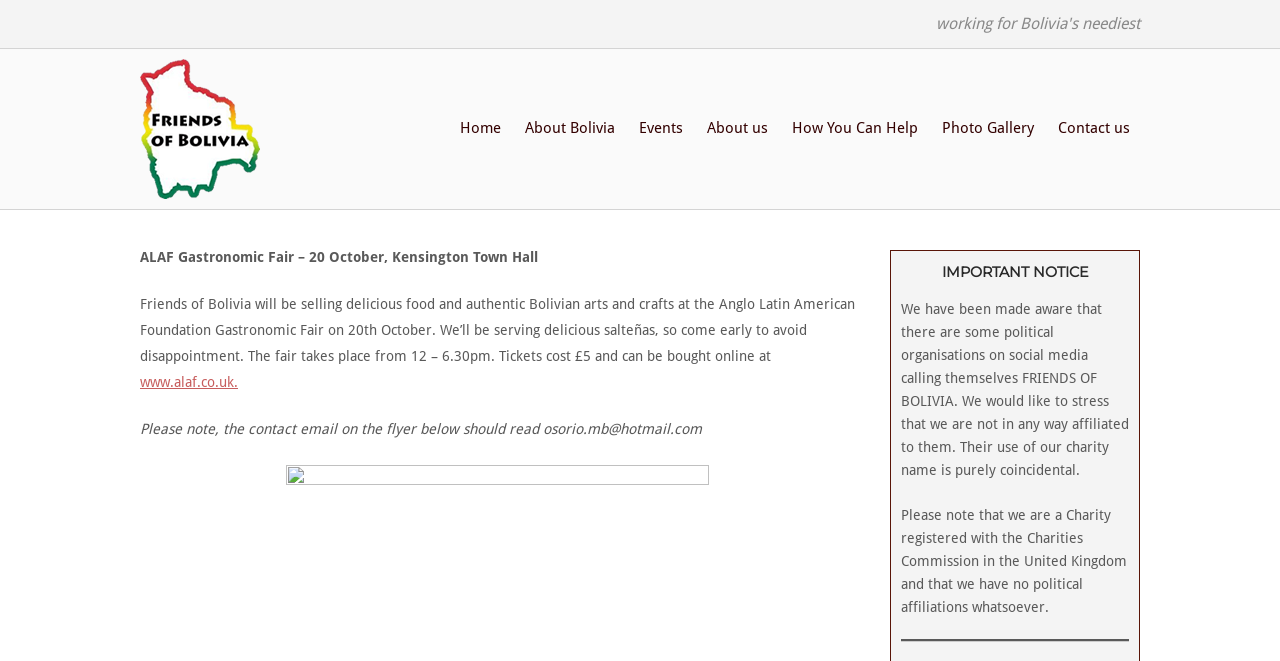What is the date of the ALAF Gastronomic Fair?
Based on the screenshot, answer the question with a single word or phrase.

20 October